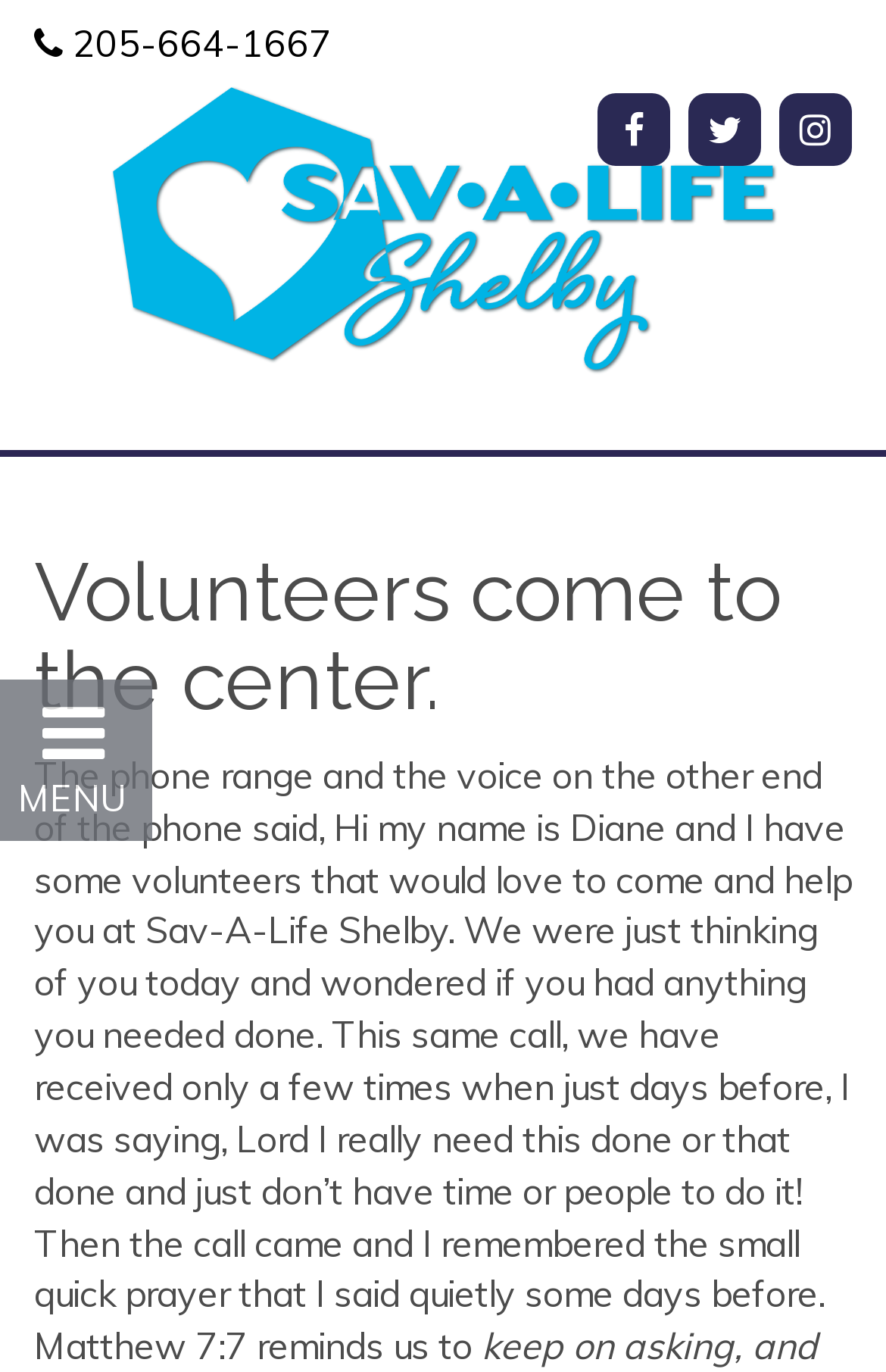What is the topic of the heading below 'Services'?
Based on the screenshot, answer the question with a single word or phrase.

How to Help